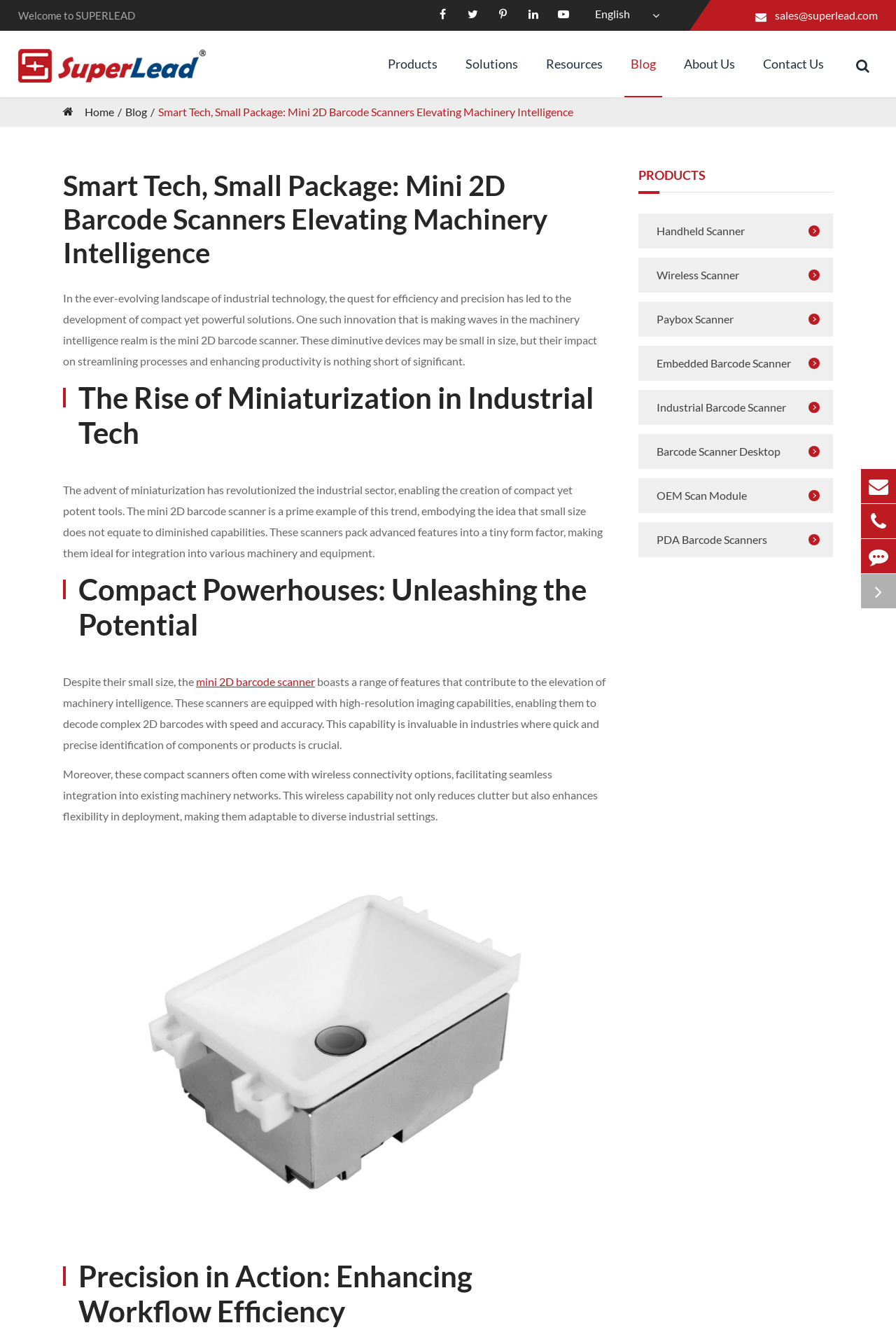Locate the bounding box coordinates of the element to click to perform the following action: 'Go to the 'Products' page'. The coordinates should be given as four float values between 0 and 1, in the form of [left, top, right, bottom].

[0.433, 0.023, 0.489, 0.073]